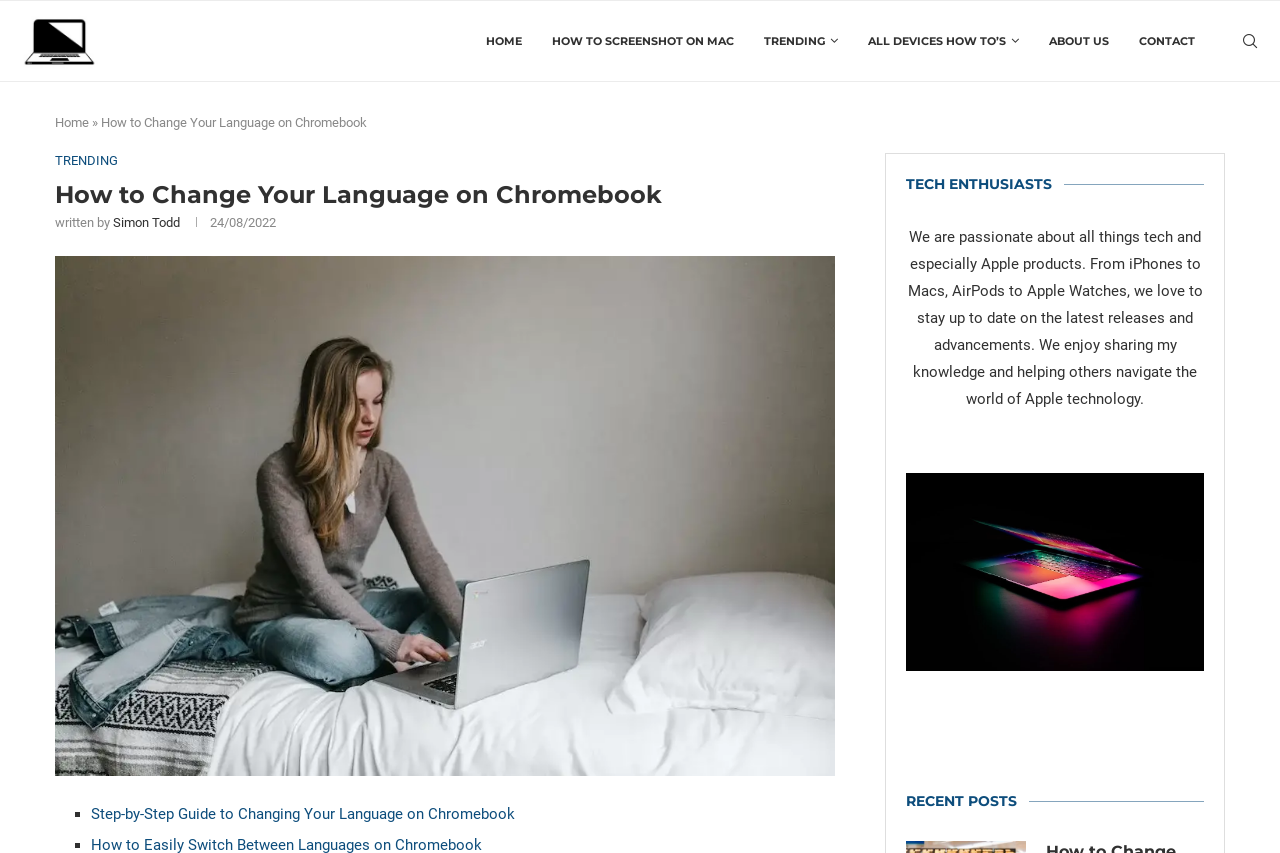What is the category of the recent posts section?
Please answer using one word or phrase, based on the screenshot.

TECH ENTHUSIASTS